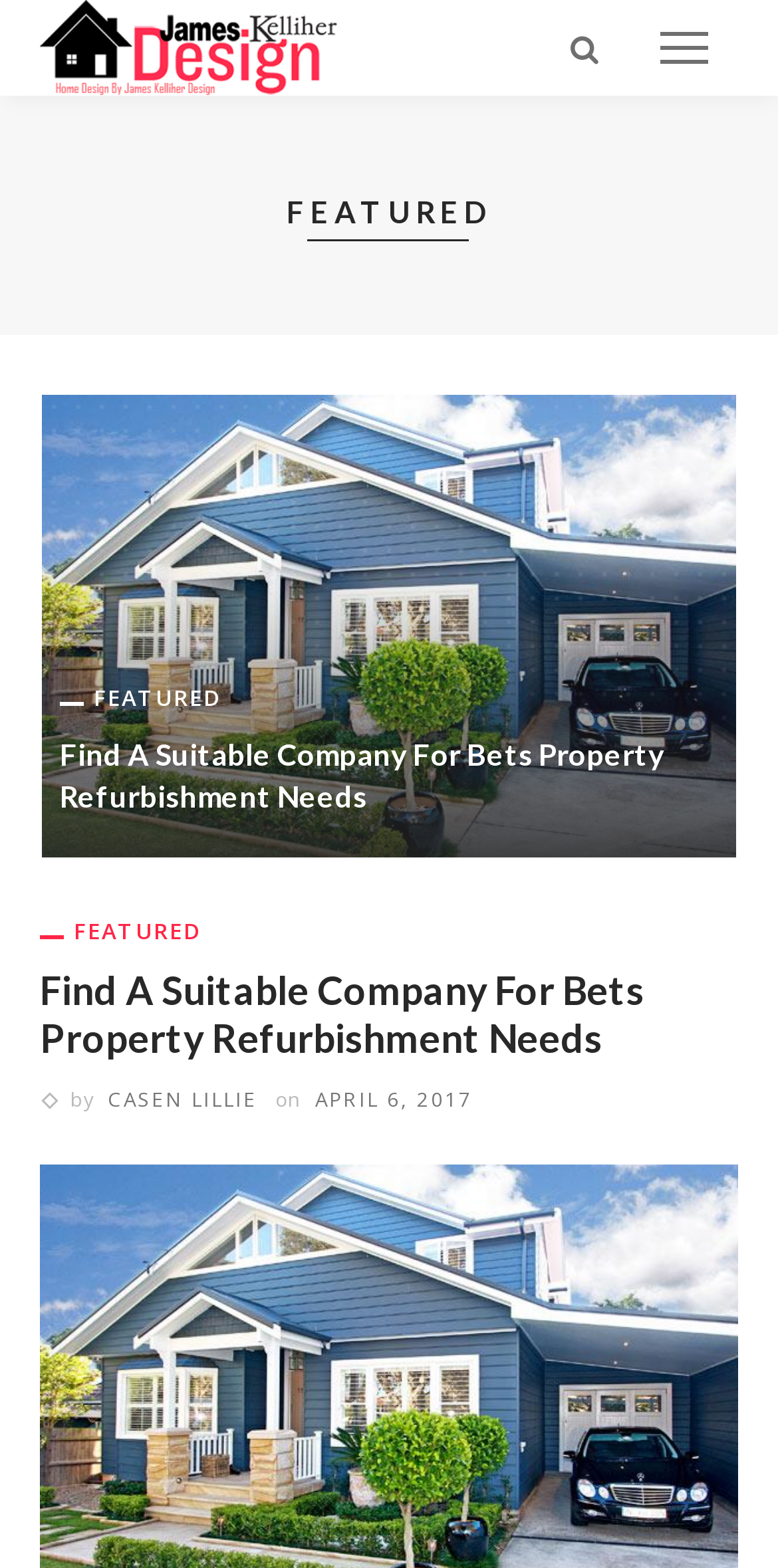What type of content is available on this webpage?
Provide an in-depth and detailed answer to the question.

The type of content available on this webpage can be inferred from the meta description and the featured article, which suggests that the webpage provides home improvement tips and related content.